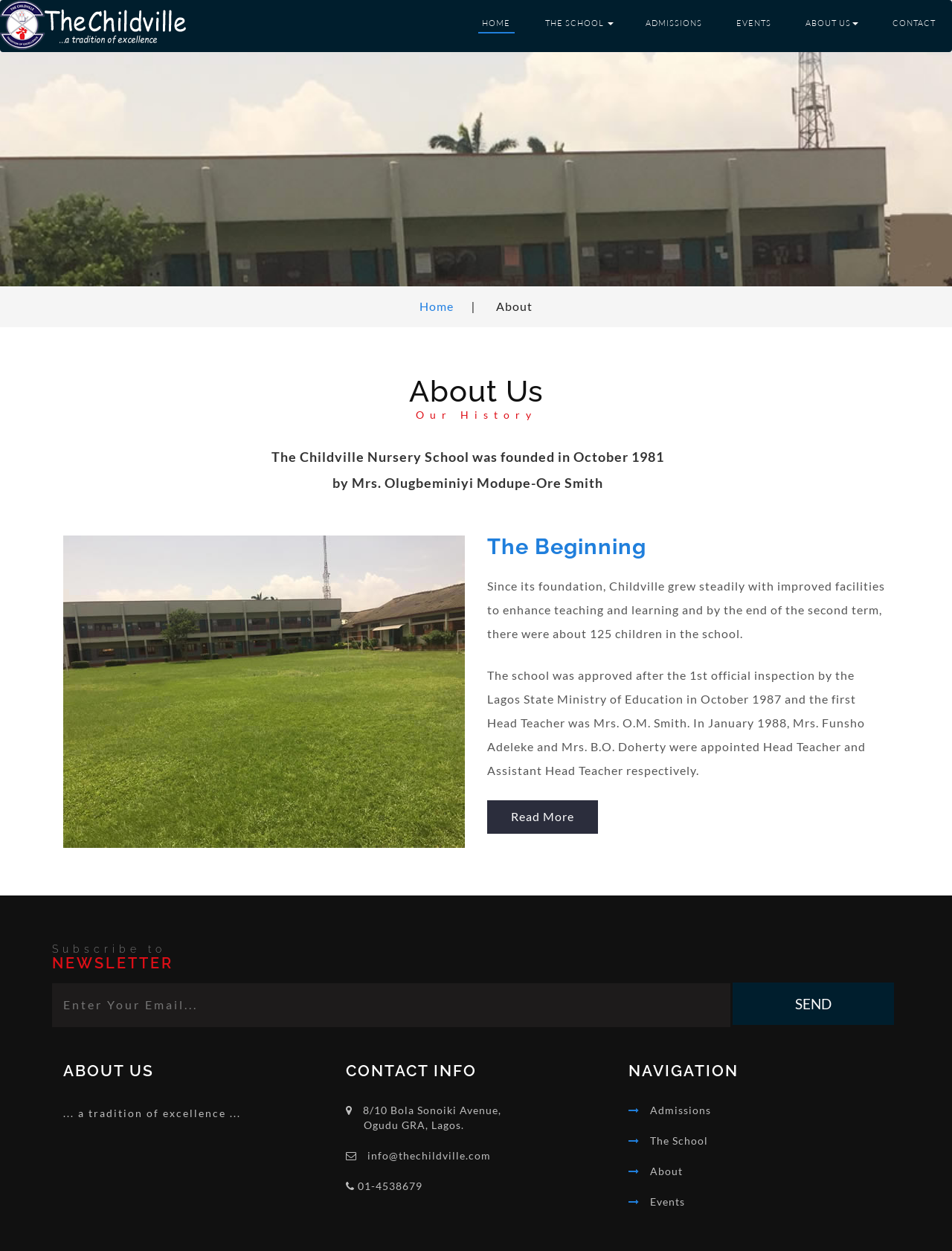Please predict the bounding box coordinates of the element's region where a click is necessary to complete the following instruction: "Click HOME". The coordinates should be represented by four float numbers between 0 and 1, i.e., [left, top, right, bottom].

[0.502, 0.01, 0.541, 0.026]